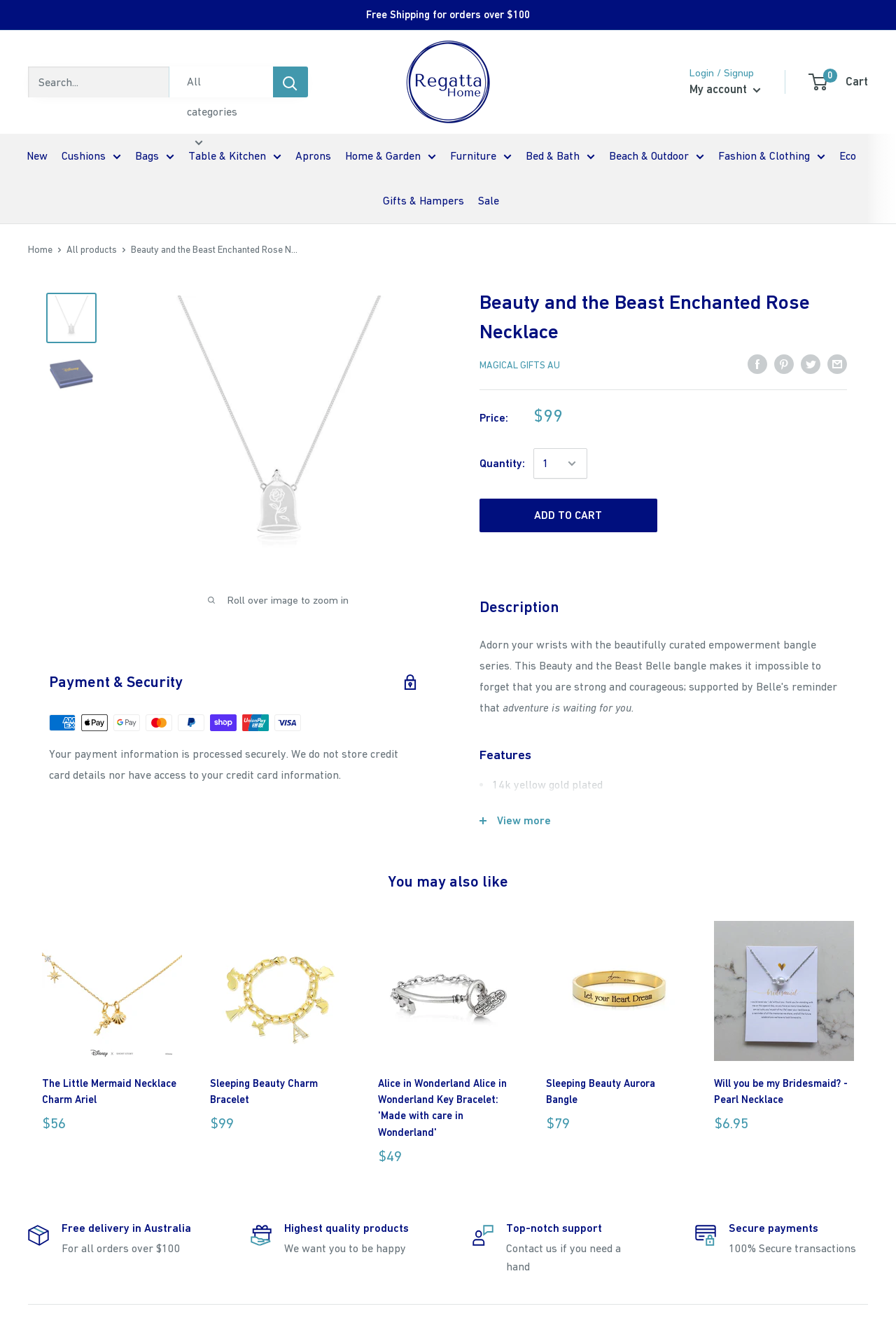What is the function of the button with the text 'ADD TO CART'?
Please craft a detailed and exhaustive response to the question.

The function of the button with the text 'ADD TO CART' can be inferred from its text and its location on the webpage, which suggests that it is used to add the Beauty and the Beast Enchanted Rose Necklace to the user's shopping cart.